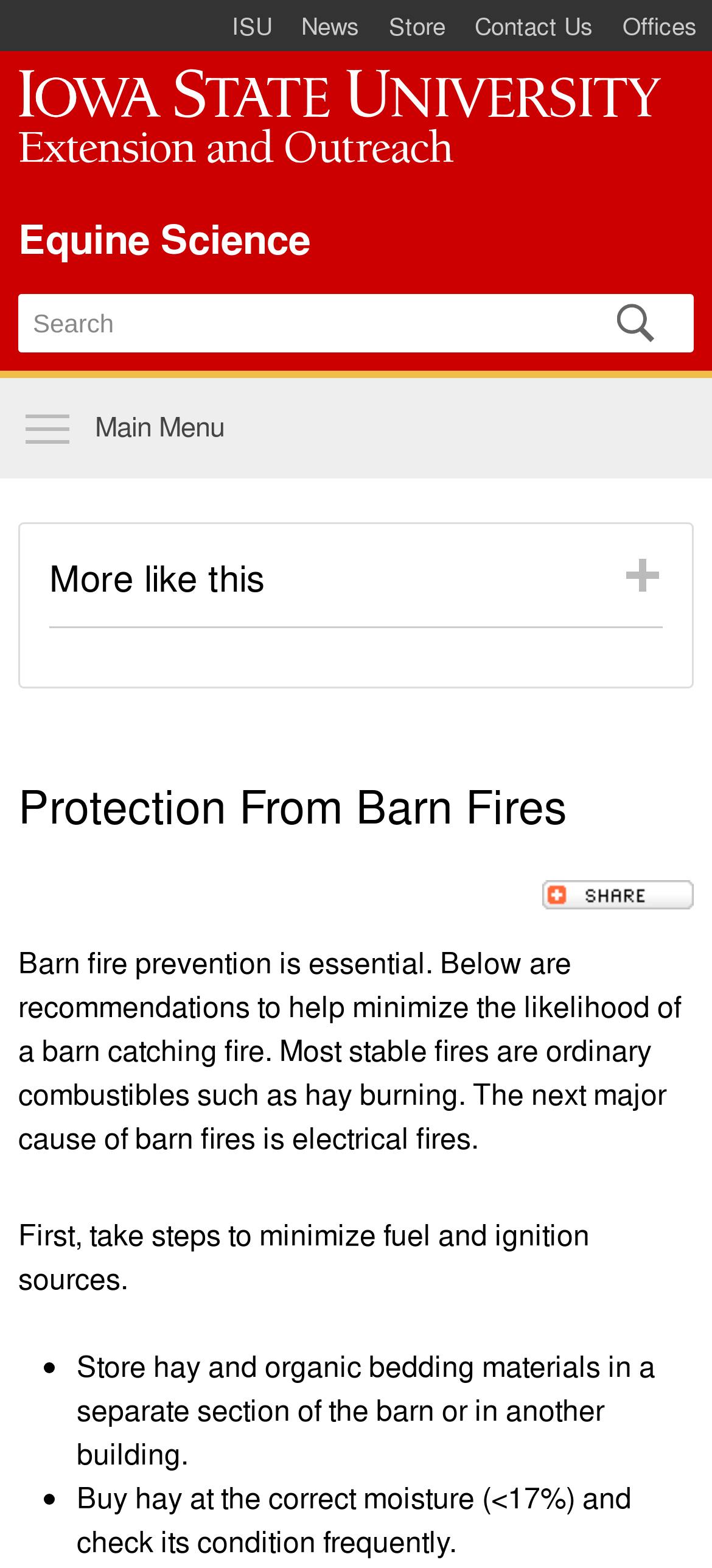Identify the webpage's primary heading and generate its text.

Protection From Barn Fires